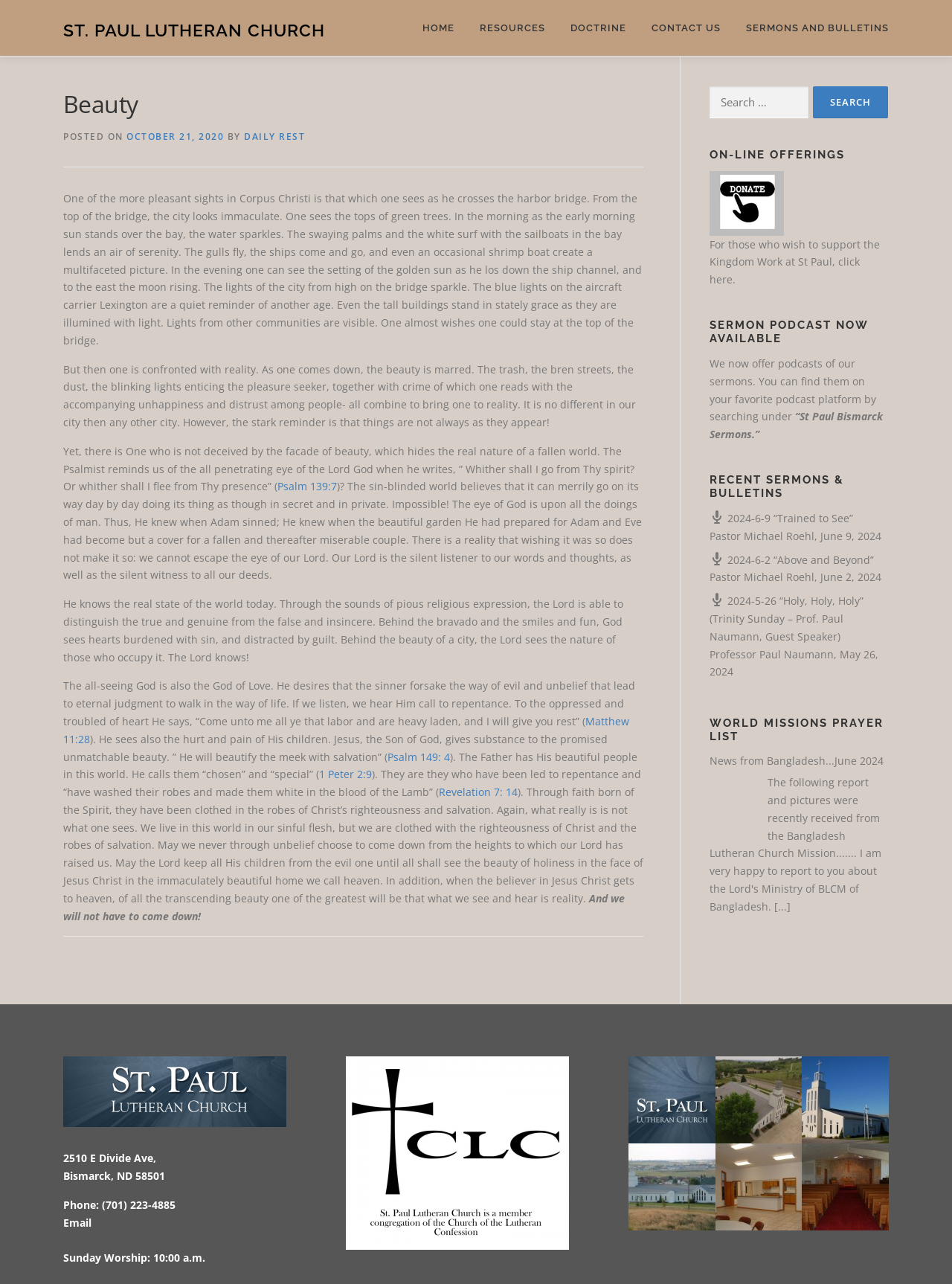Highlight the bounding box coordinates of the element you need to click to perform the following instruction: "Check the 'Case studies' page."

None